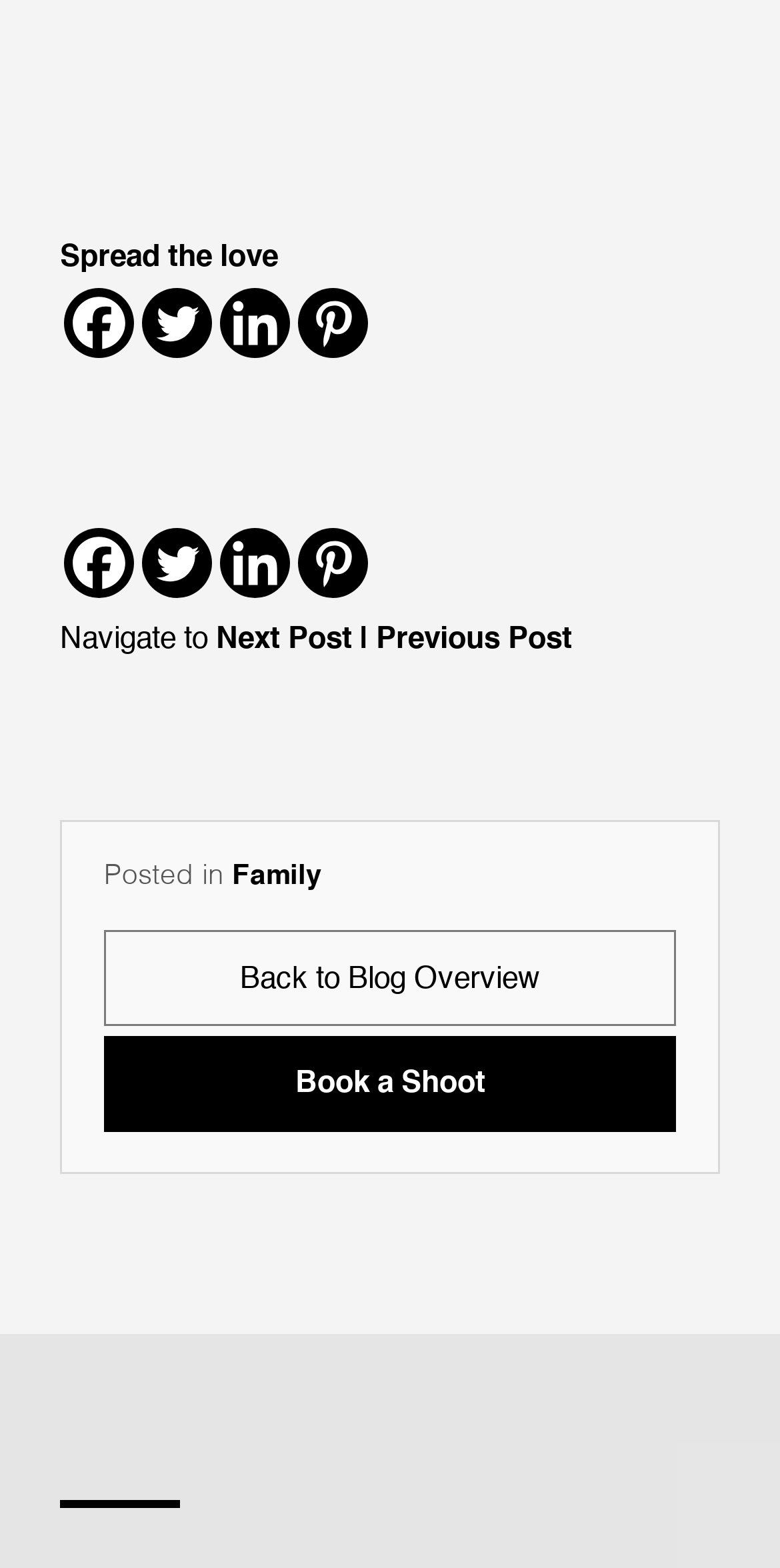How many navigation links are there?
Examine the image and provide an in-depth answer to the question.

I examined the navigation section of the webpage and found three links: 'Next Post', 'Previous Post', and 'Back to Blog Overview', which allow users to navigate through the blog posts.